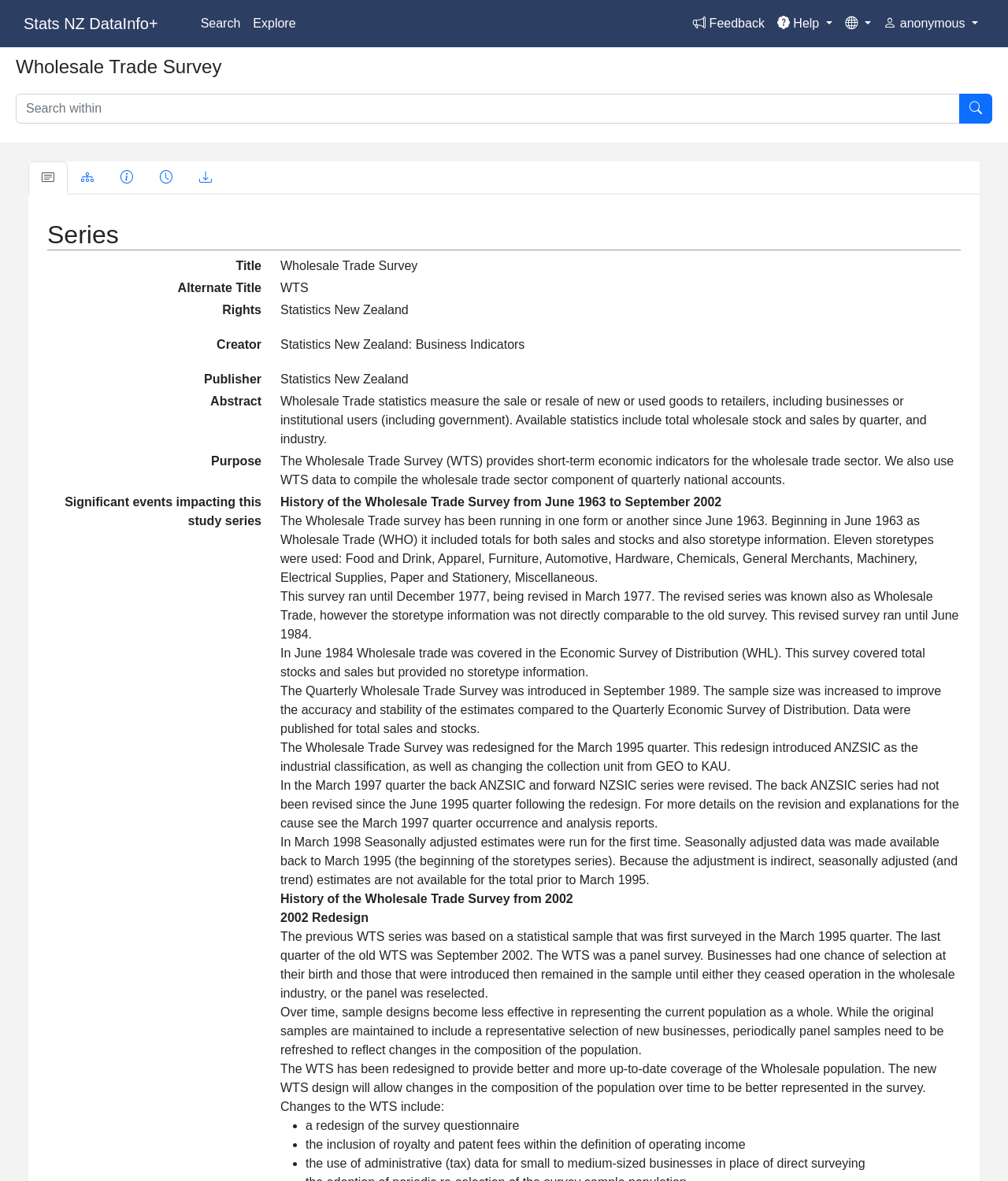Give a one-word or phrase response to the following question: What is the purpose of the Wholesale Trade Survey?

Provide short-term economic indicators